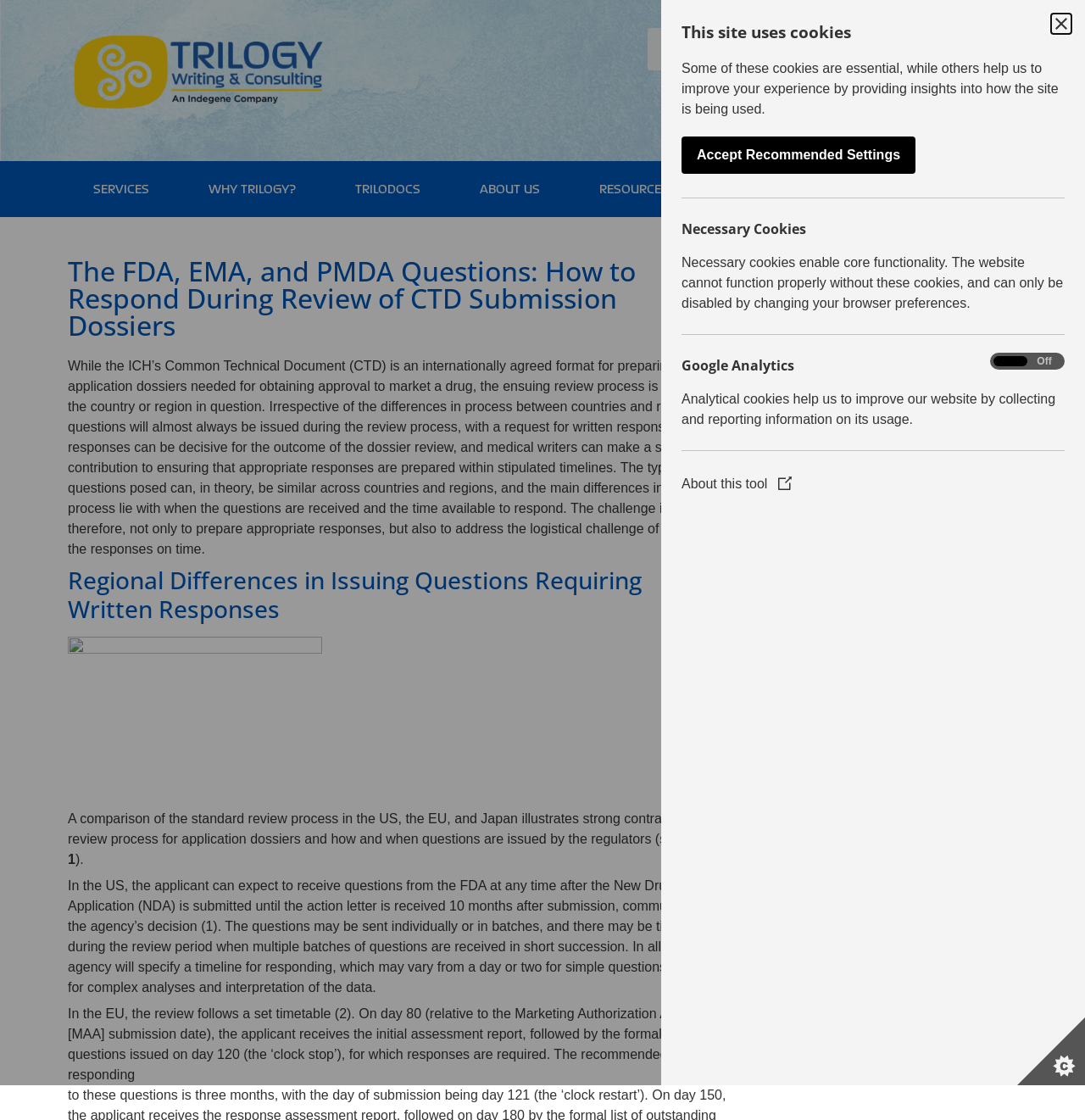Extract the bounding box of the UI element described as: "Cookie Control Icon".

[0.938, 0.908, 1.0, 0.969]